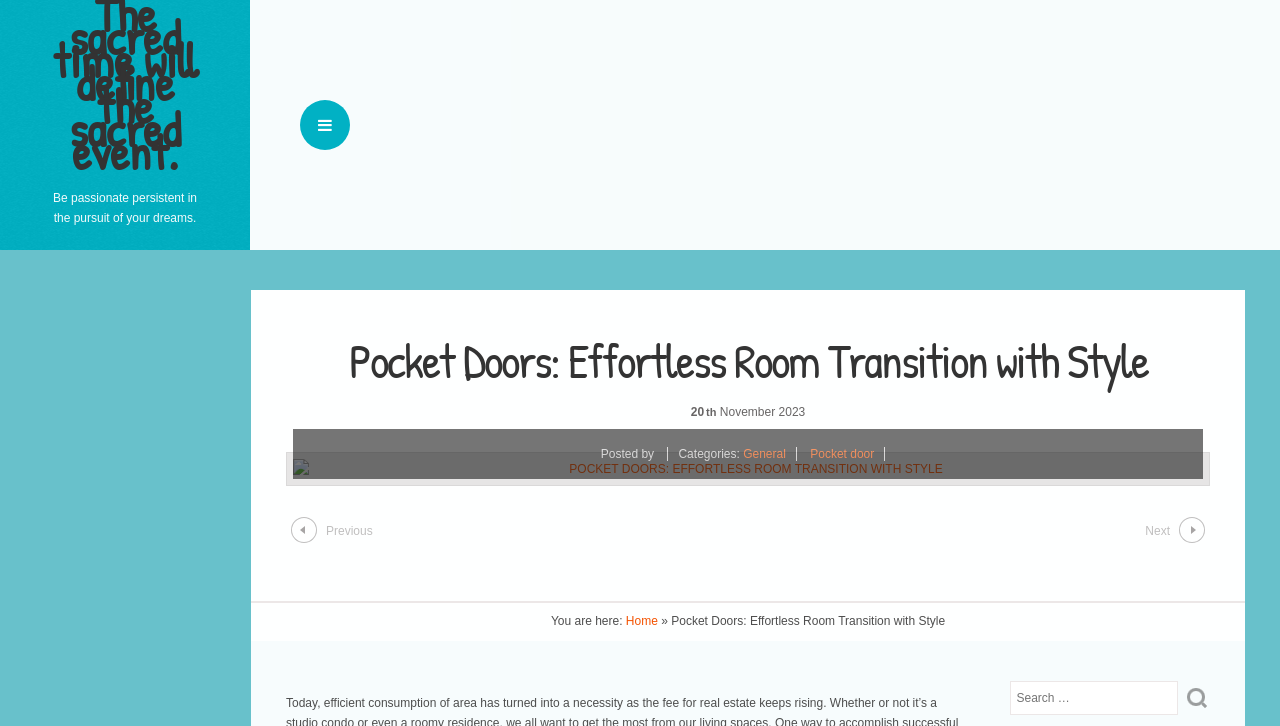Locate the bounding box coordinates of the region to be clicked to comply with the following instruction: "Go to the 'General' category". The coordinates must be four float numbers between 0 and 1, in the form [left, top, right, bottom].

[0.581, 0.616, 0.623, 0.635]